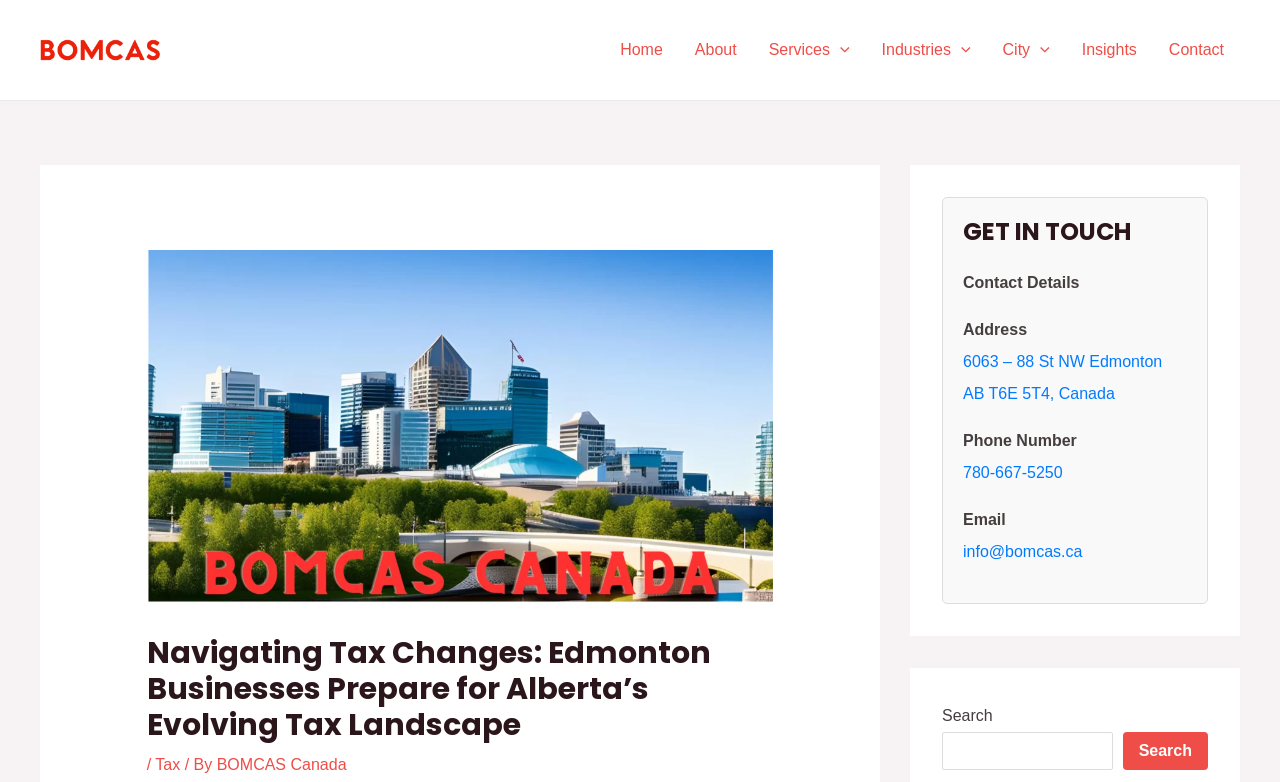Provide the bounding box for the UI element matching this description: "780-667-5250".

[0.752, 0.593, 0.83, 0.615]